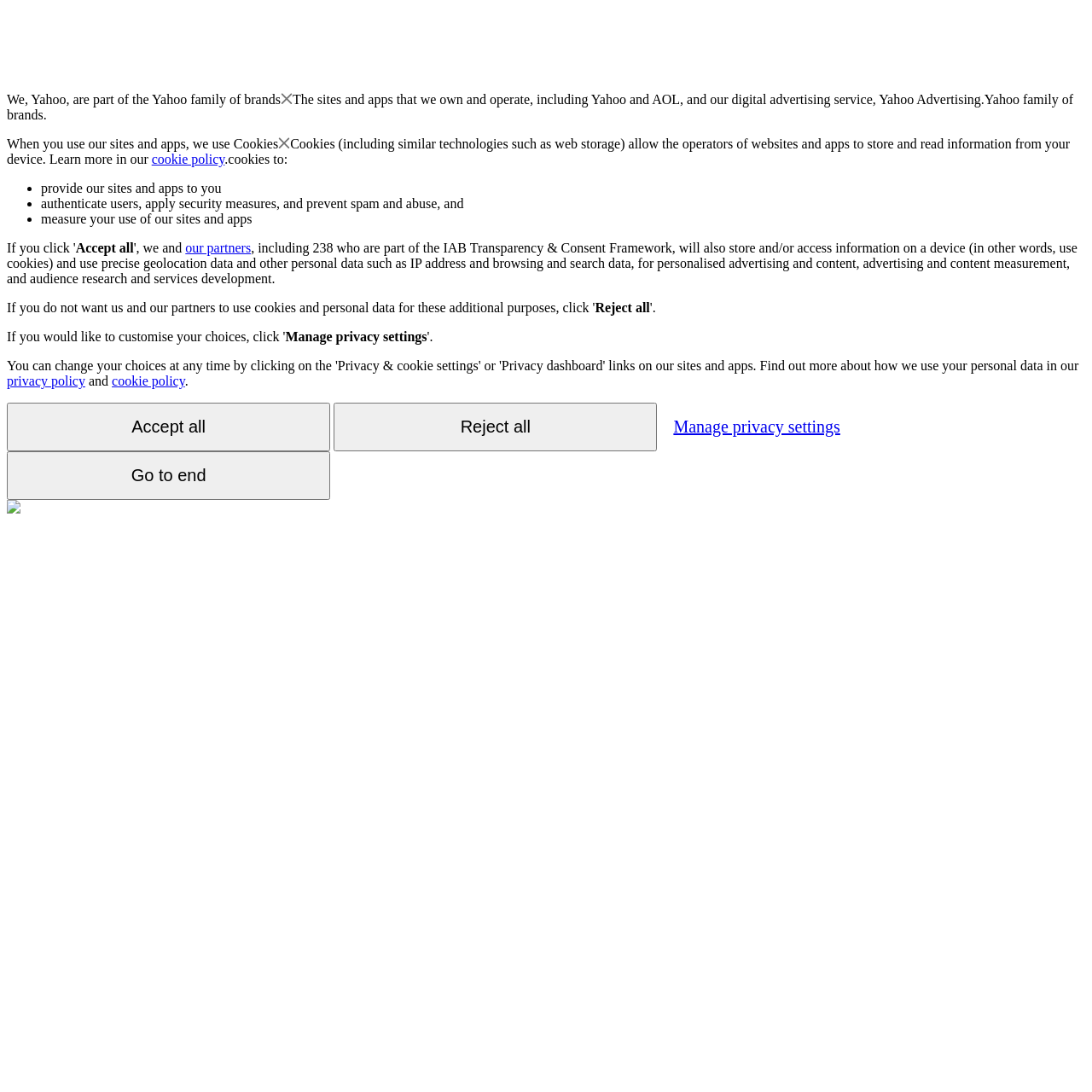Find the bounding box coordinates of the area that needs to be clicked in order to achieve the following instruction: "Go to the 'privacy policy'". The coordinates should be specified as four float numbers between 0 and 1, i.e., [left, top, right, bottom].

[0.006, 0.342, 0.078, 0.355]